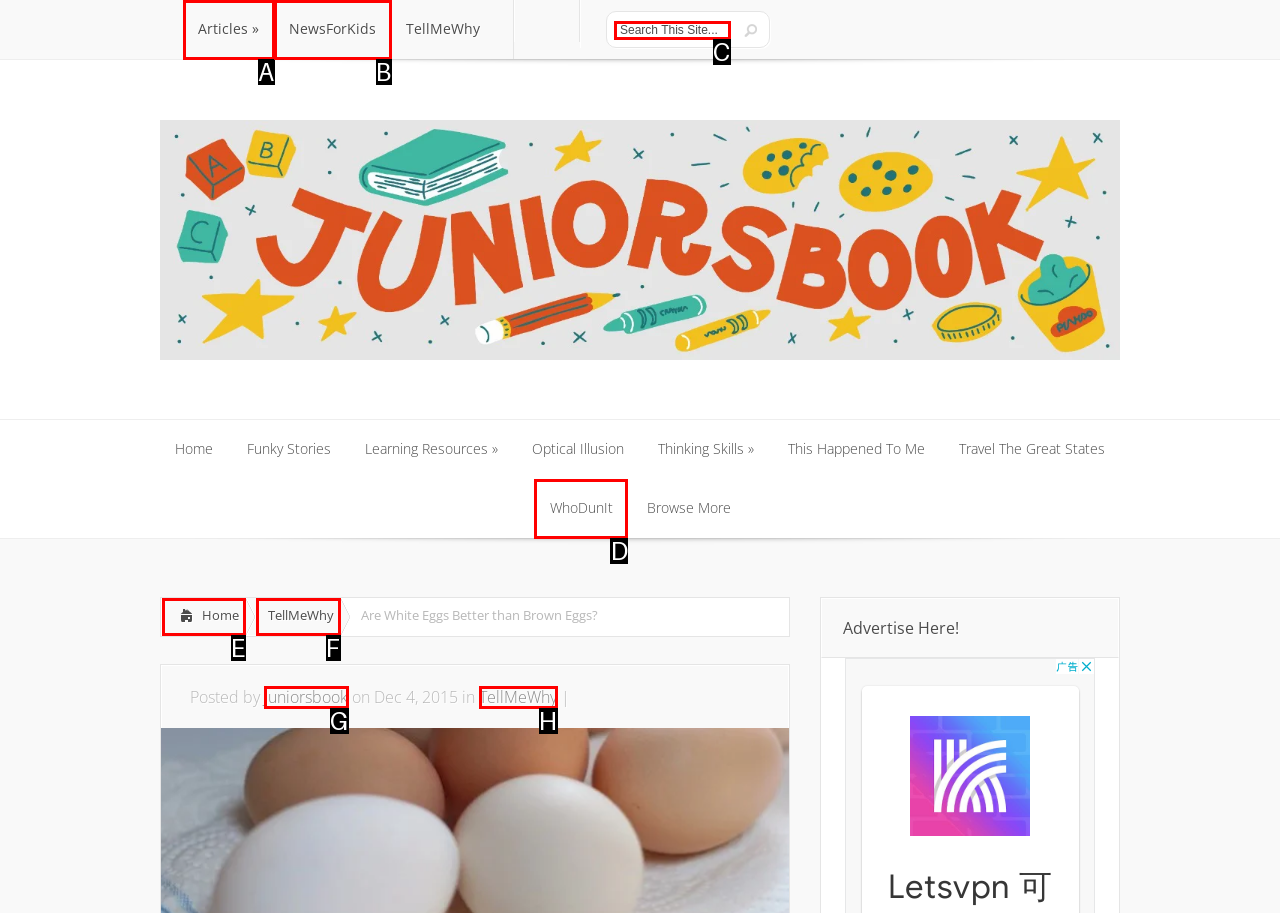Select the appropriate HTML element to click on to finish the task: Click on TellMeWhy.
Answer with the letter corresponding to the selected option.

F